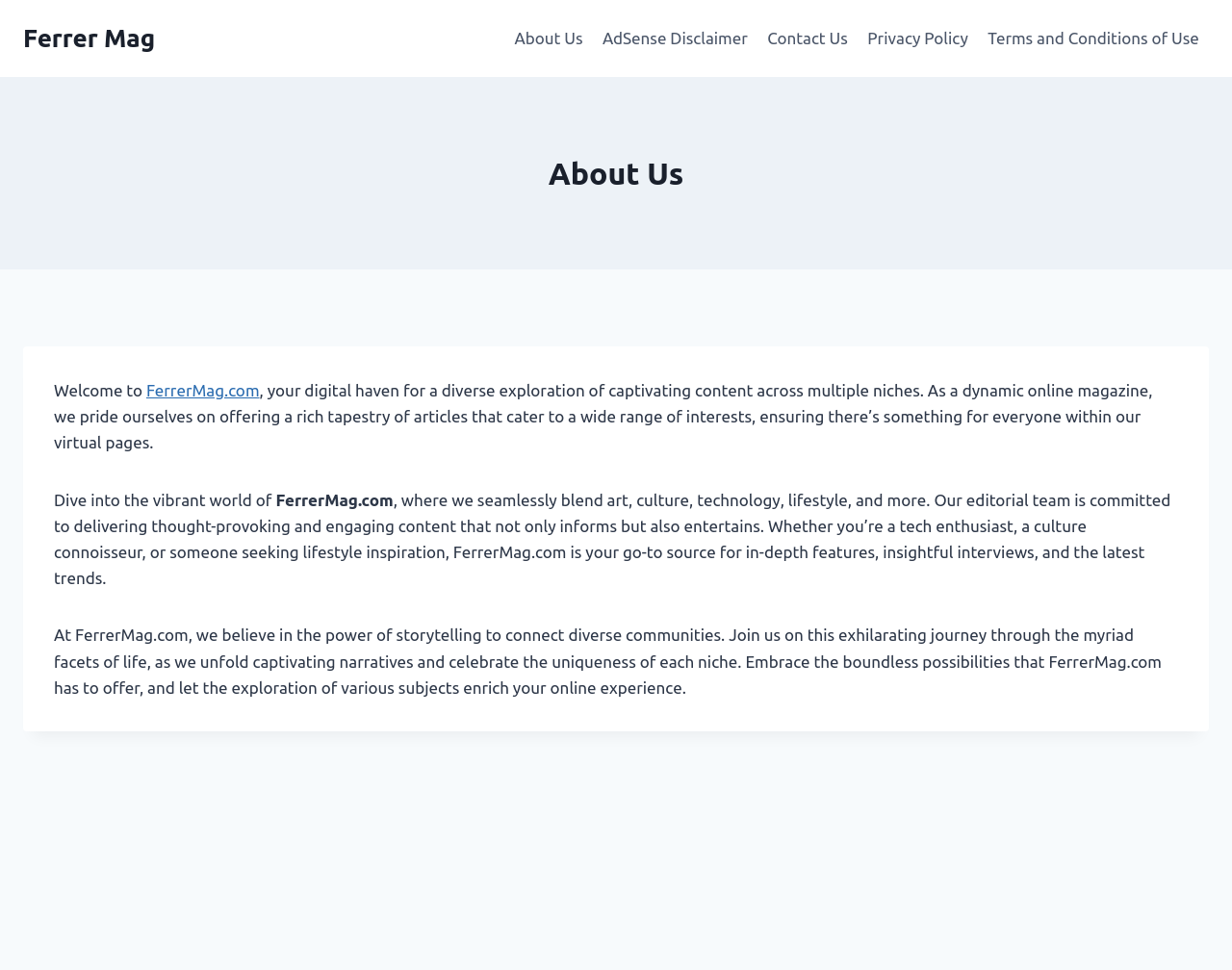Give a one-word or phrase response to the following question: What is the purpose of the editorial team?

Delivering thought-provoking content